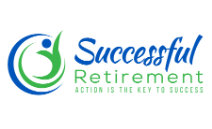Convey a detailed narrative of what is depicted in the image.

The image features the logo of "Successful Retirement," which emphasizes the importance of planning for a successful retirement journey. The design incorporates a dynamic figure in blue and green tones, symbolizing vitality and forward movement. Below the graphic, the words "Successful Retirement" are prominently displayed in a stylish font, accompanied by the tagline "ACTION IS THE KEY TO SUCCESS." This logo encapsulates the message of proactive engagement in retirement planning, appealing to individuals seeking guidance in their financial and lifestyle choices as they approach this crucial life stage.